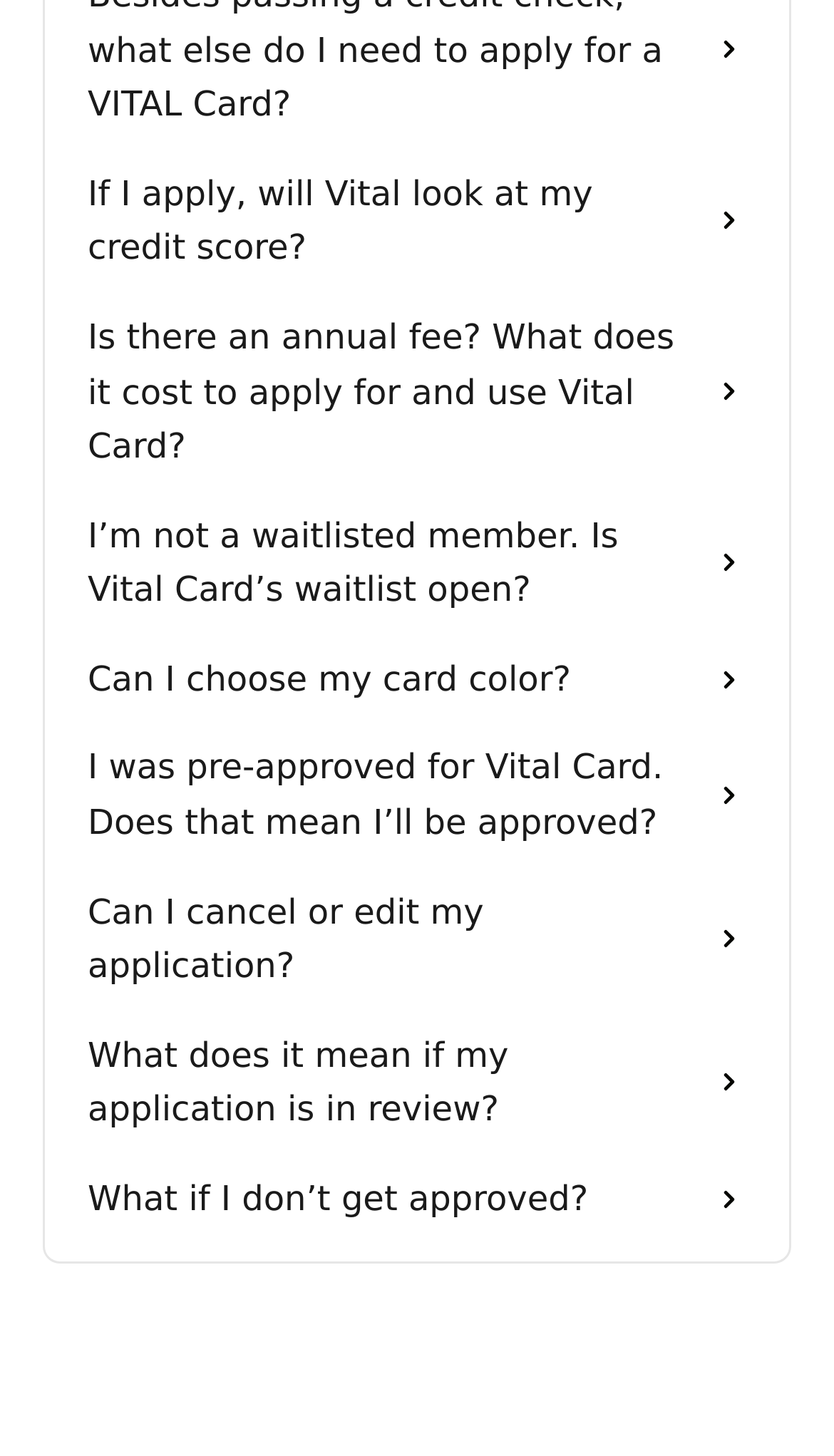Please provide a short answer using a single word or phrase for the question:
How many questions are answered on this webpage?

10